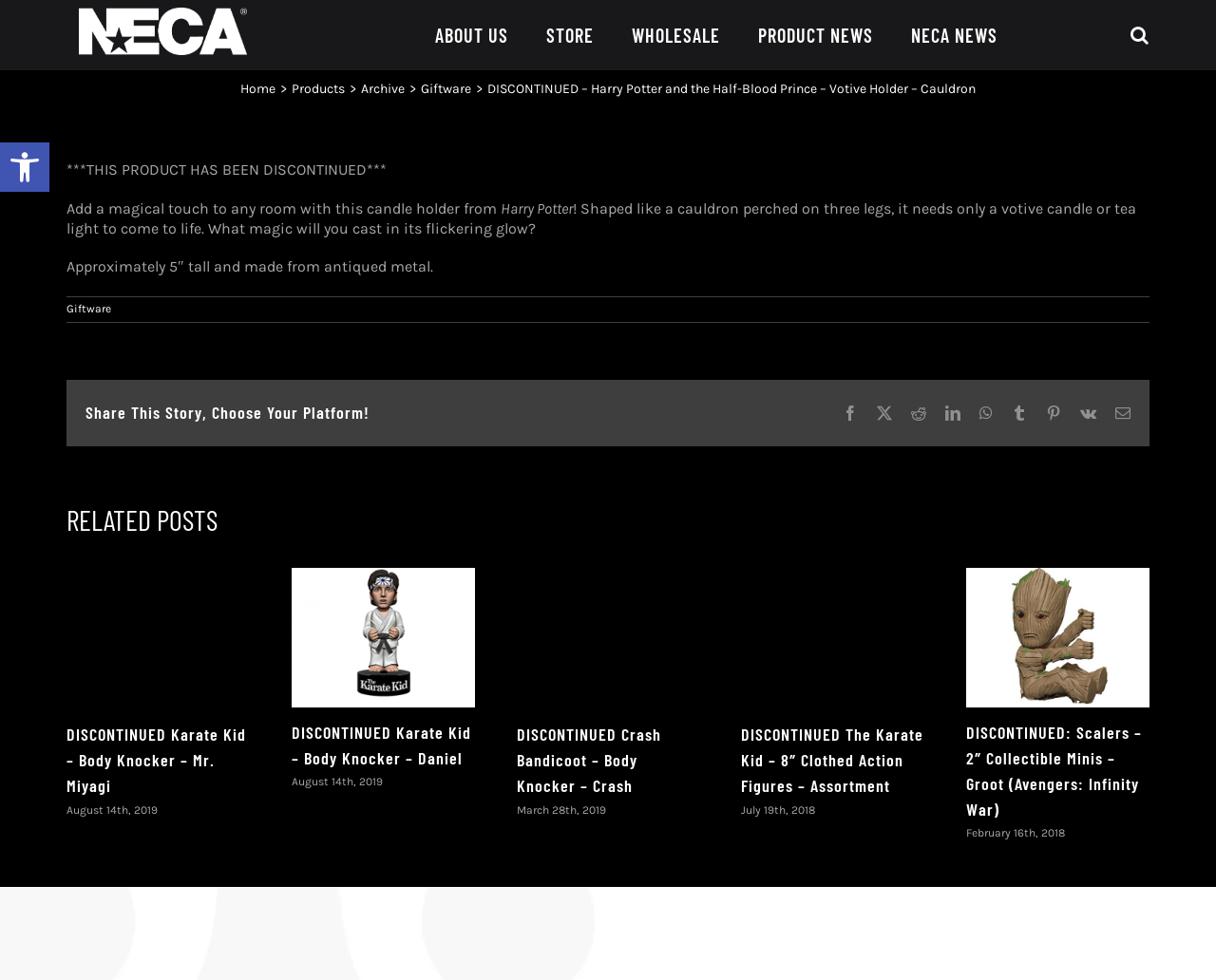Convey a detailed summary of the webpage, mentioning all key elements.

This webpage is about a discontinued Harry Potter product, specifically a votive holder shaped like a cauldron. The page has a navigation menu at the top with links to "ABOUT US", "STORE", "WHOLESALE", "PRODUCT NEWS", and "NECA NEWS". Below the navigation menu, there is a page title bar with links to "Home", "Products", "Archive", and "Giftware".

The main content of the page is an article about the discontinued product. It starts with a bold notice stating that the product has been discontinued. The article then describes the product, mentioning that it adds a magical touch to any room and needs only a votive candle or tea light to come to life. The product is approximately 5 inches tall and made from antiqued metal.

Below the product description, there are social media sharing links, including Facebook, Reddit, LinkedIn, WhatsApp, Tumblr, Pinterest, Vk, and Email.

The page also features a section titled "RELATED POSTS" with five related articles, each with a heading, a link, and a date. The related articles are about other discontinued products, including Karate Kid and Crash Bandicoot body knockers, and a clothed action figure assortment.

There are several images on the page, including a logo at the top left corner, a toolbar icon, and images accompanying the related articles.